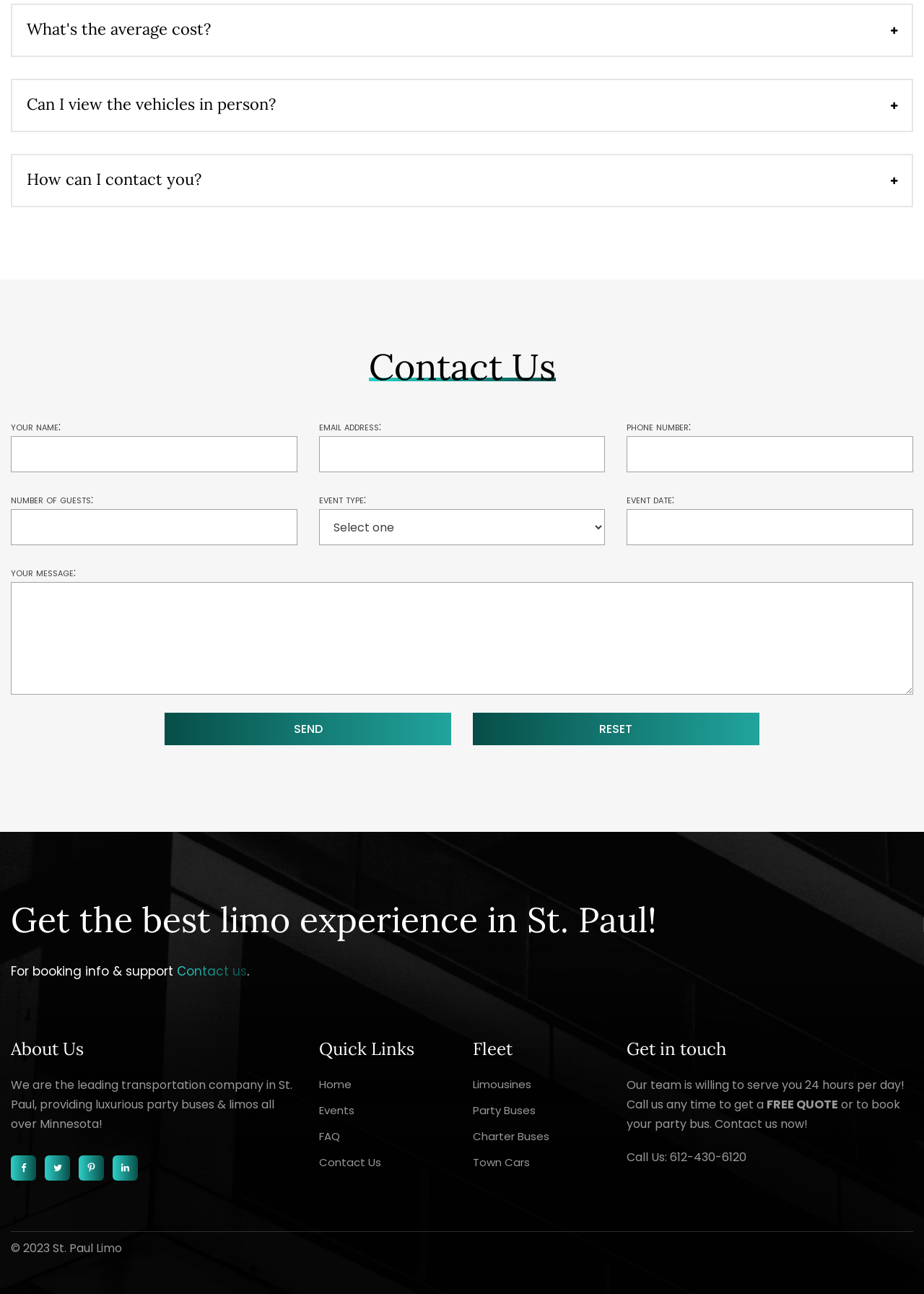Identify the bounding box coordinates of the part that should be clicked to carry out this instruction: "Click Send".

[0.178, 0.551, 0.488, 0.576]